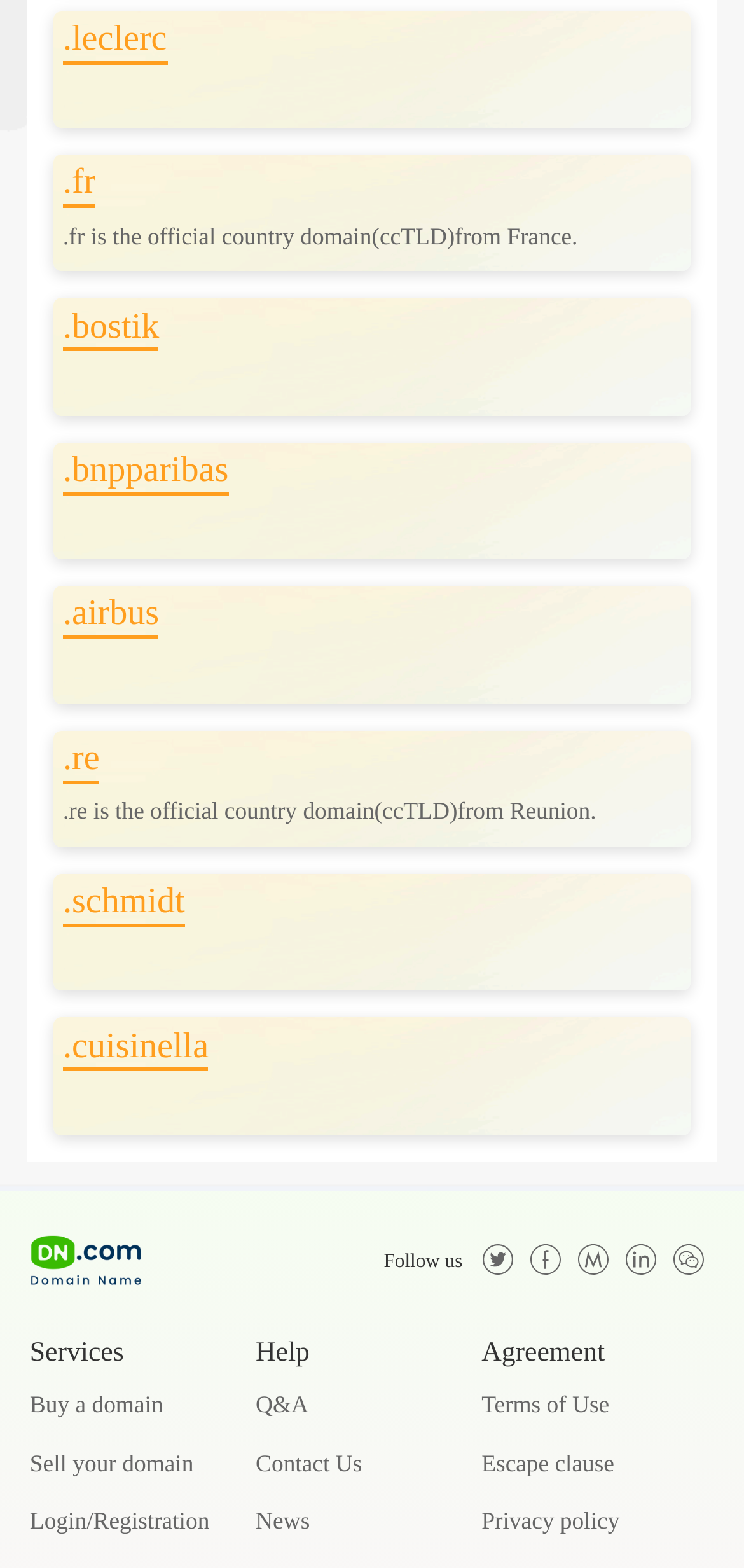Can you show the bounding box coordinates of the region to click on to complete the task described in the instruction: "Buy a domain"?

[0.04, 0.887, 0.219, 0.904]